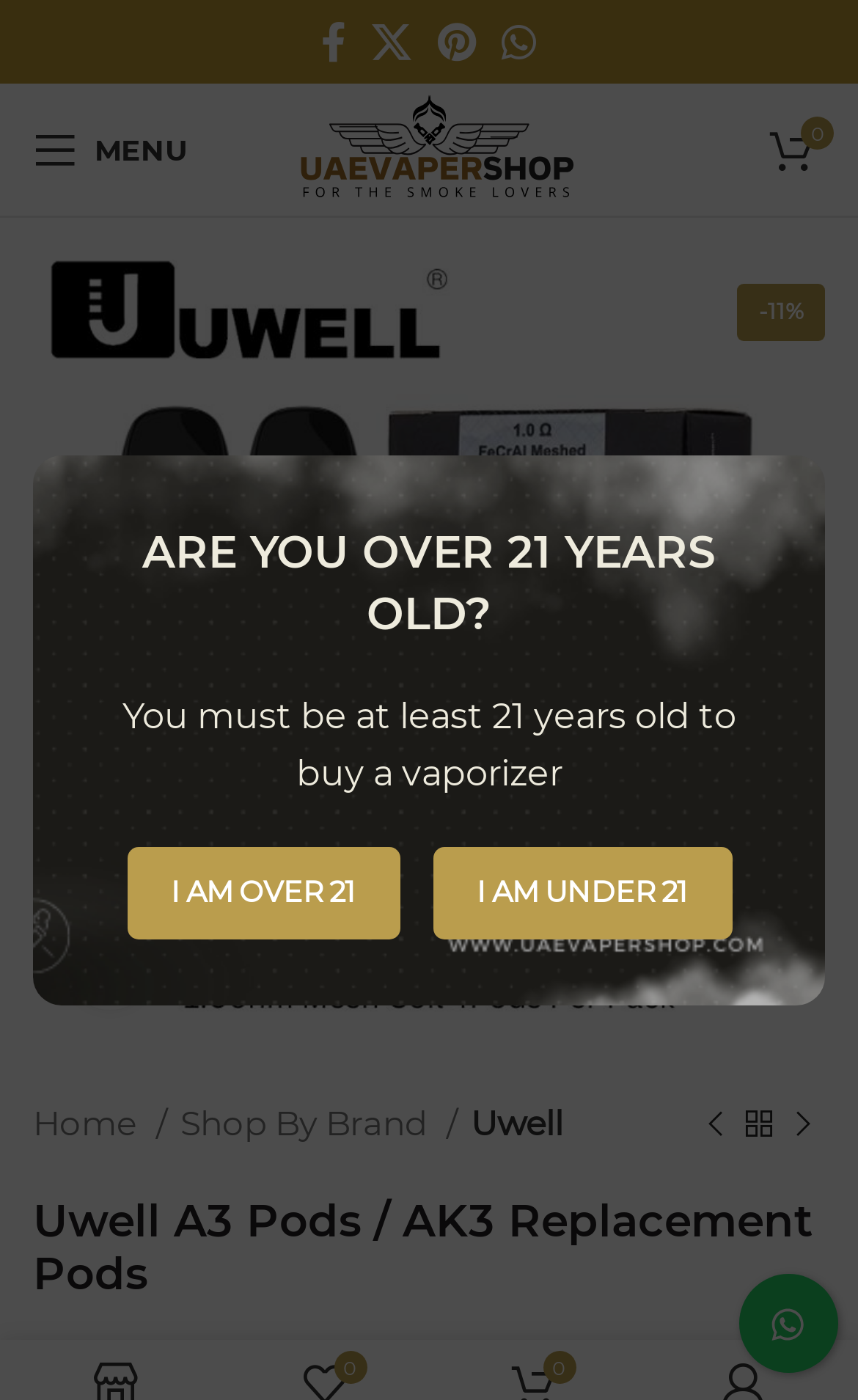Determine the bounding box coordinates of the UI element described below. Use the format (top-left x, top-left y, bottom-right x, bottom-right y) with floating point numbers between 0 and 1: aria-label="Previous product"

[0.808, 0.788, 0.859, 0.819]